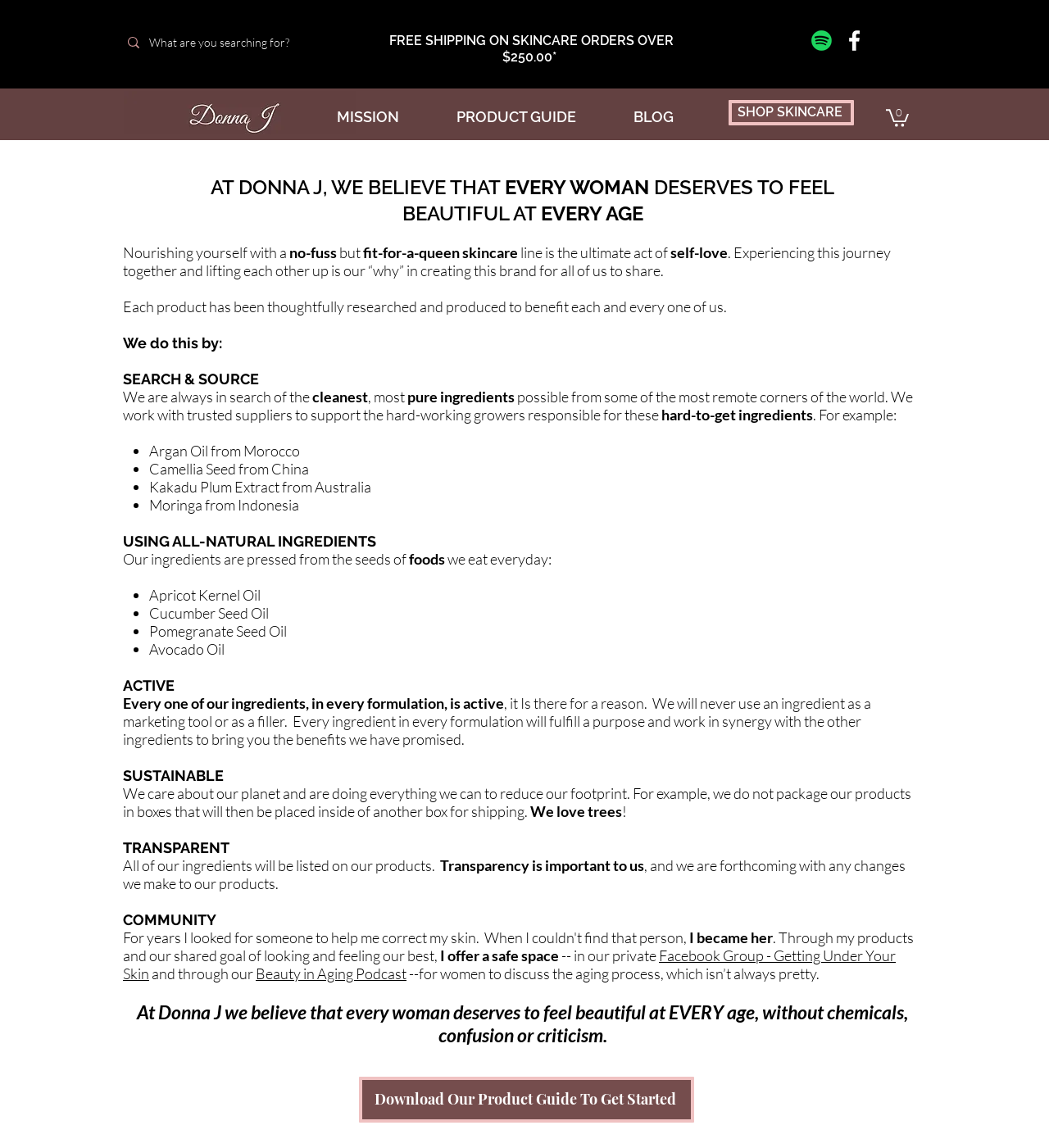Determine the bounding box coordinates of the UI element described by: "Beauty in Aging Podcast".

[0.244, 0.84, 0.388, 0.856]